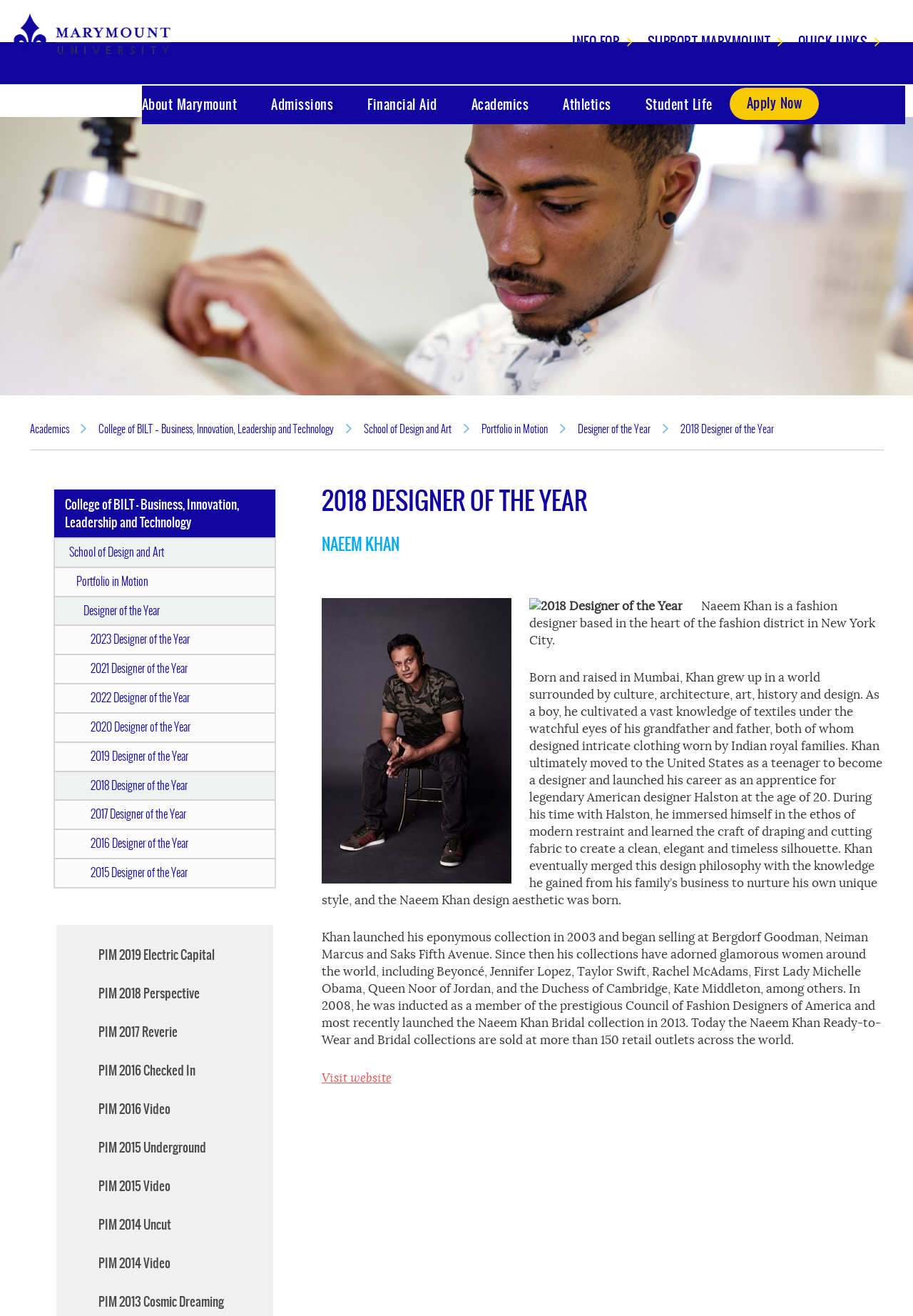What is Naeem Khan's design aesthetic?
Give a single word or phrase as your answer by examining the image.

Clean, elegant, and timeless